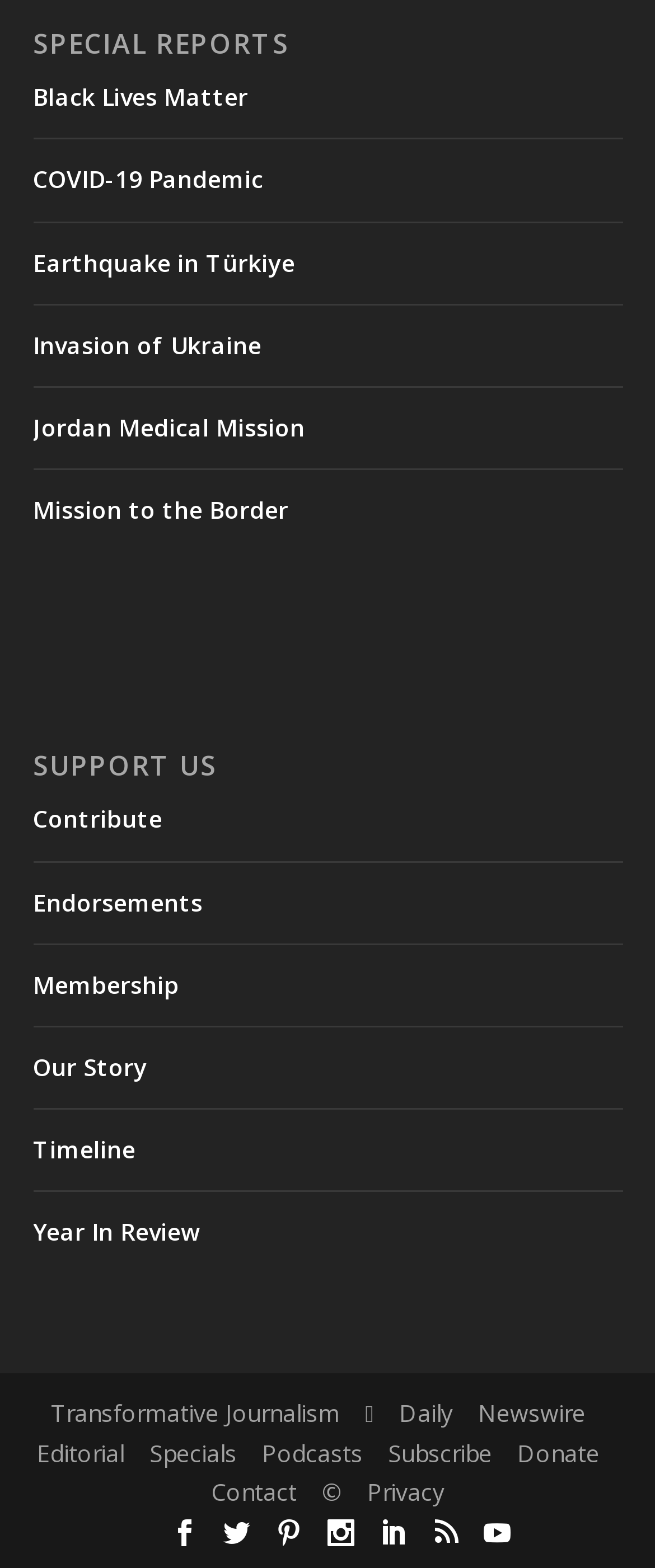Identify the bounding box coordinates of the clickable region required to complete the instruction: "Listen to podcasts". The coordinates should be given as four float numbers within the range of 0 and 1, i.e., [left, top, right, bottom].

[0.4, 0.916, 0.554, 0.936]